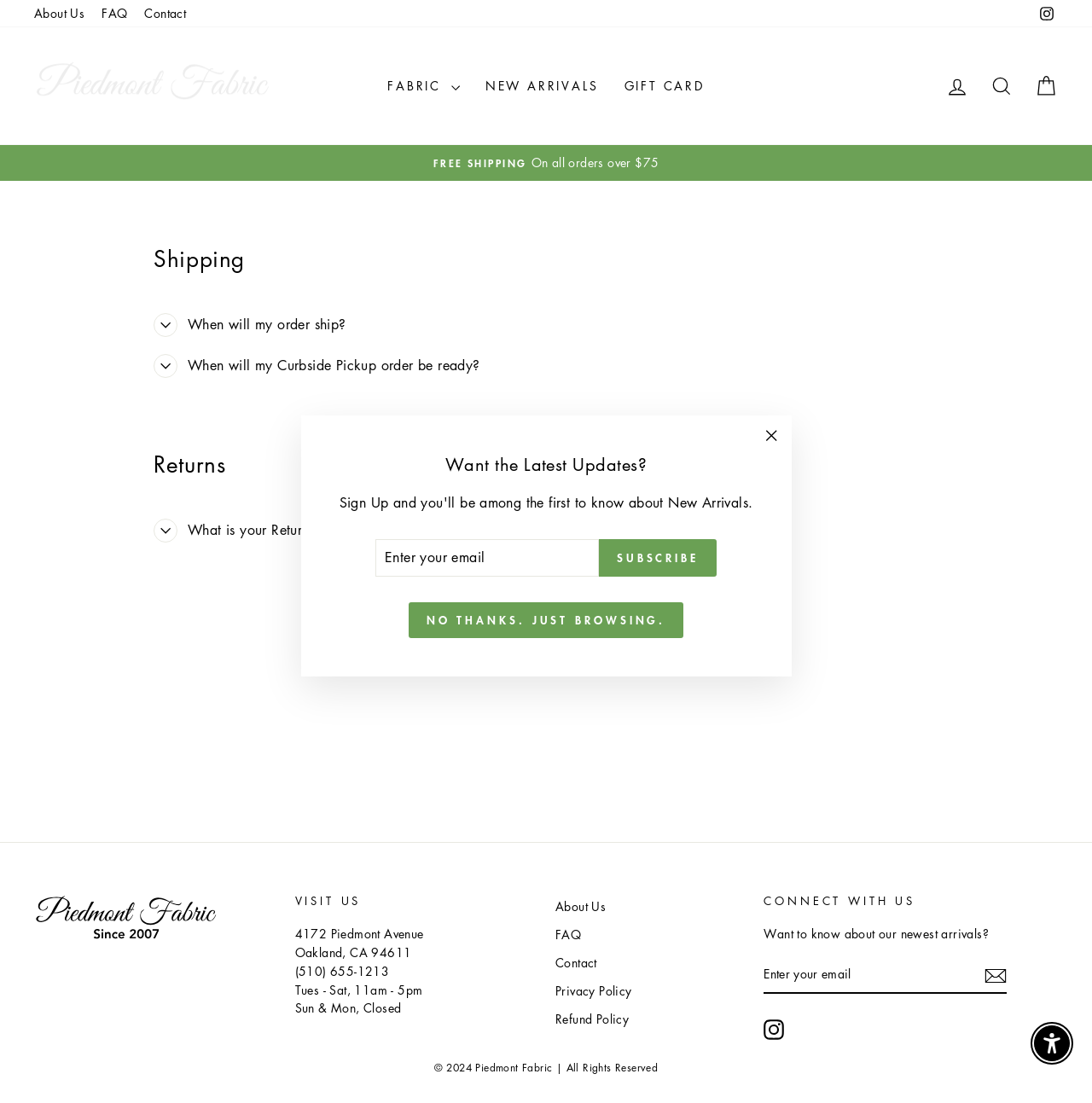Identify the bounding box coordinates for the UI element described as: "Federal Court's". The coordinates should be provided as four floats between 0 and 1: [left, top, right, bottom].

None